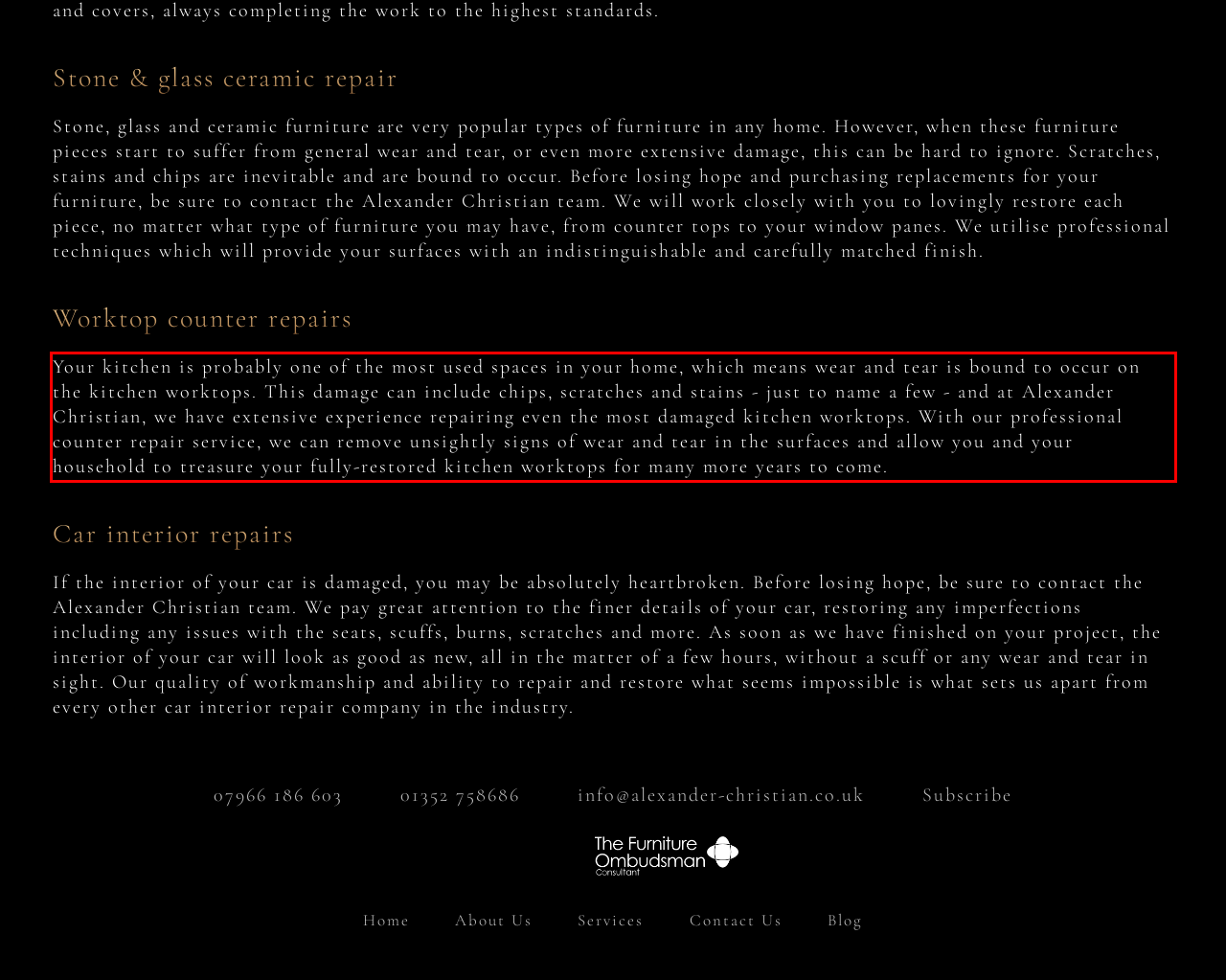Observe the screenshot of the webpage that includes a red rectangle bounding box. Conduct OCR on the content inside this red bounding box and generate the text.

Your kitchen is probably one of the most used spaces in your home, which means wear and tear is bound to occur on the kitchen worktops. This damage can include chips, scratches and stains - just to name a few - and at Alexander Christian, we have extensive experience repairing even the most damaged kitchen worktops. With our professional counter repair service, we can remove unsightly signs of wear and tear in the surfaces and allow you and your household to treasure your fully-restored kitchen worktops for many more years to come.